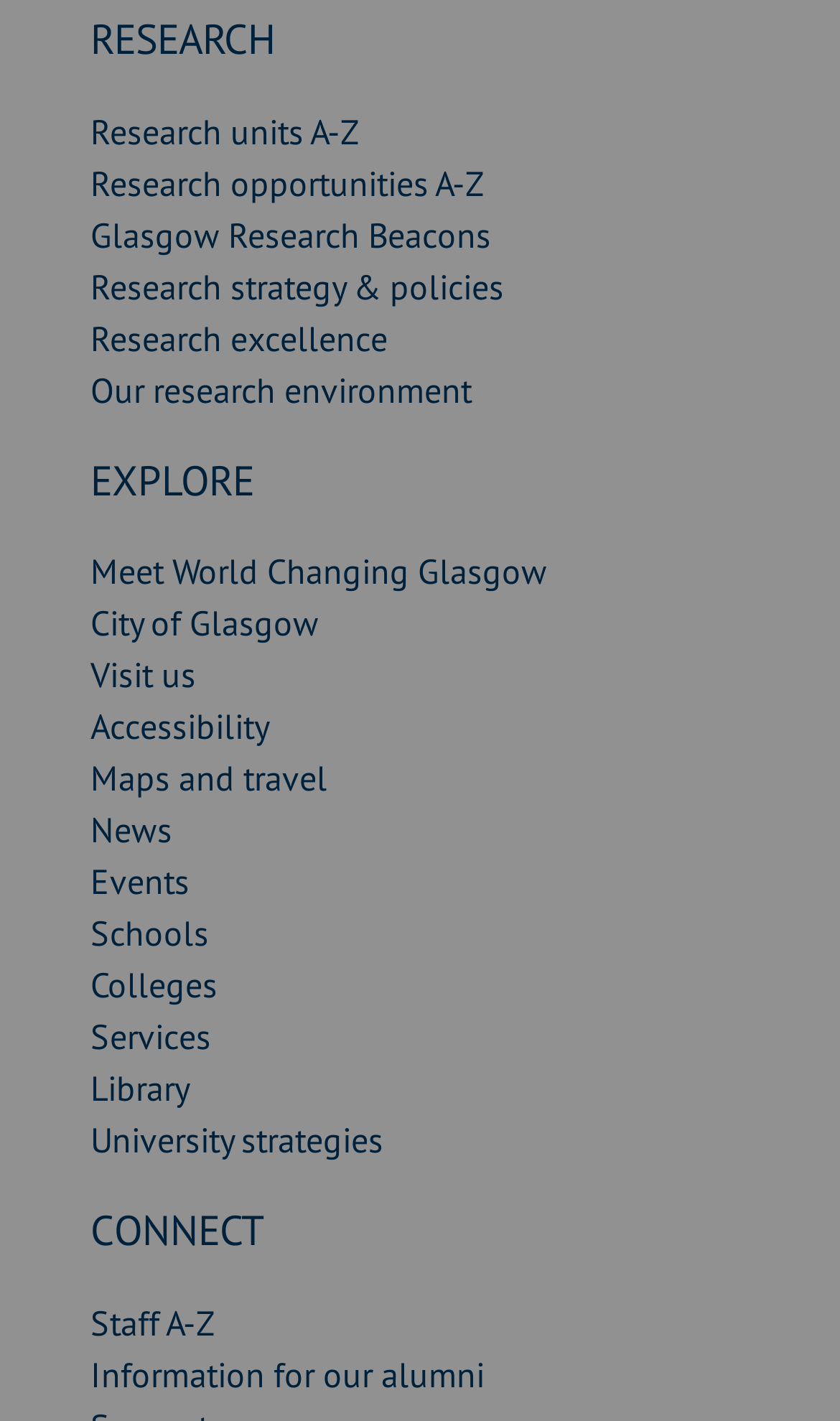Please mark the bounding box coordinates of the area that should be clicked to carry out the instruction: "Explore Meet World Changing Glasgow".

[0.108, 0.387, 0.651, 0.417]